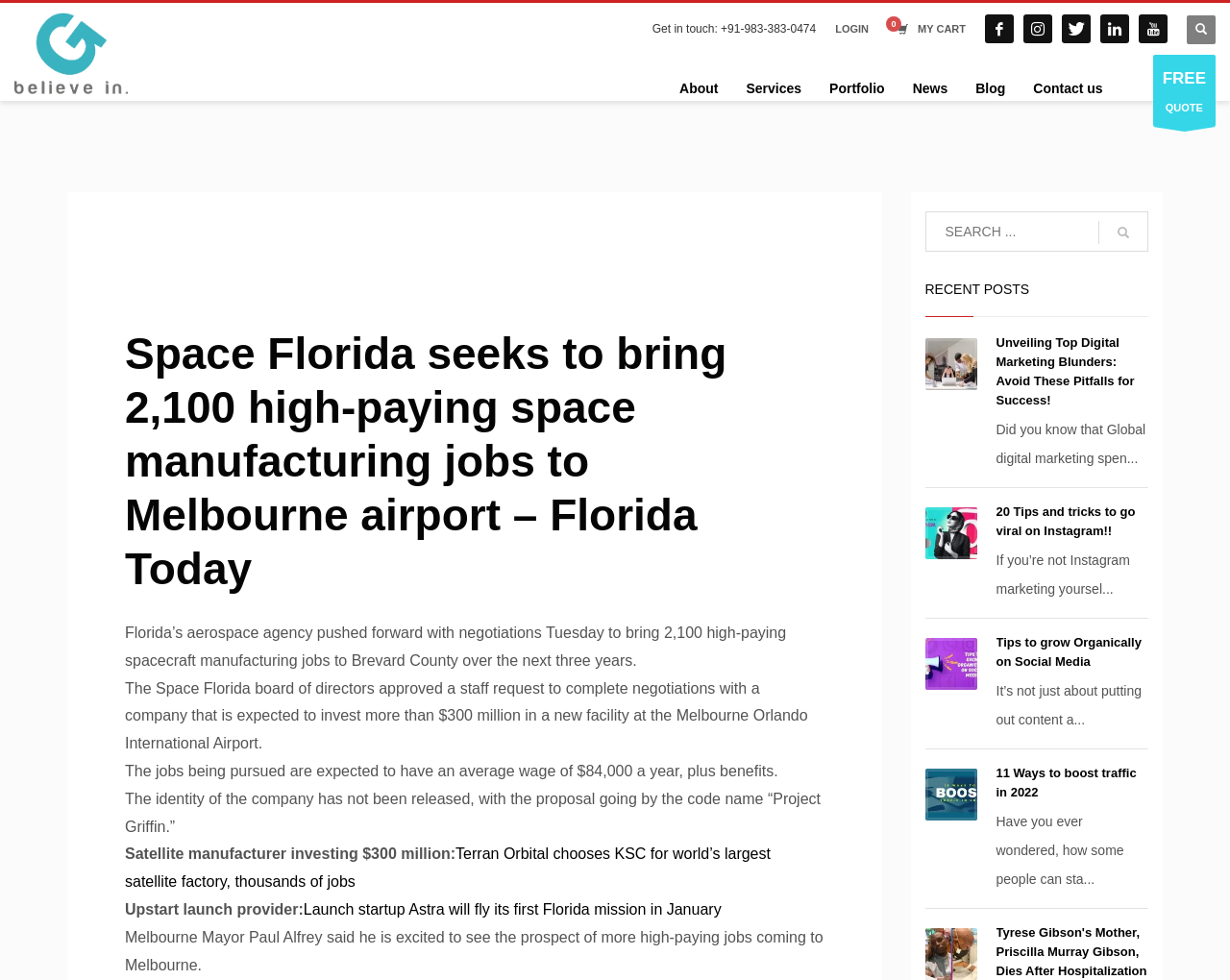Please determine the primary heading and provide its text.

Space Florida seeks to bring 2,100 high-paying space manufacturing jobs to Melbourne airport – Florida Today